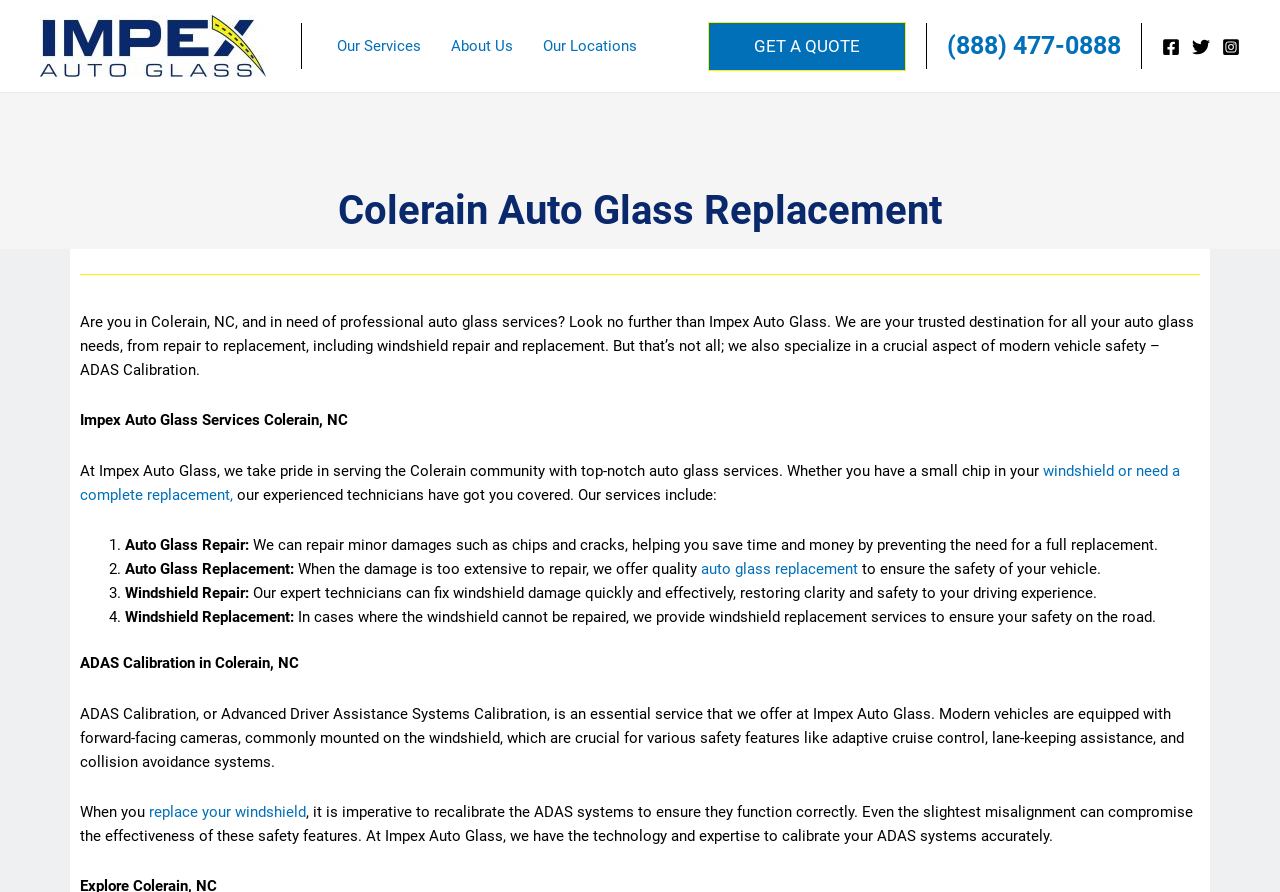Summarize the webpage in an elaborate manner.

This webpage is about Impex Auto Glass, a company that specializes in auto glass replacement and ADAS calibration services. At the top left corner, there is a logo image and a link to the company's website. Next to it, there is a navigation menu with links to "Our Services", "About Us", and "Our Locations". 

On the right side of the top section, there is a call-to-action link "GET A QUOTE" and a phone number "(888) 477-0888" with a link to call the number. Below the phone number, there are social media links to Facebook, Twitter, and Instagram, each accompanied by an image.

The main content of the webpage is divided into sections. The first section has a heading "Colerain Auto Glass Replacement" and a paragraph of text that introduces the company's services. Below this, there is a section that lists the company's services, including auto glass repair, auto glass replacement, windshield repair, and windshield replacement. Each service is described in a brief paragraph.

The next section is about ADAS calibration, which is an essential service offered by the company. The text explains what ADAS calibration is, why it is important, and how the company's experts can calibrate the systems accurately. There is also a link to "replace your windshield" within this section.

Overall, the webpage is well-organized and easy to navigate, with clear headings and concise text that describes the company's services.